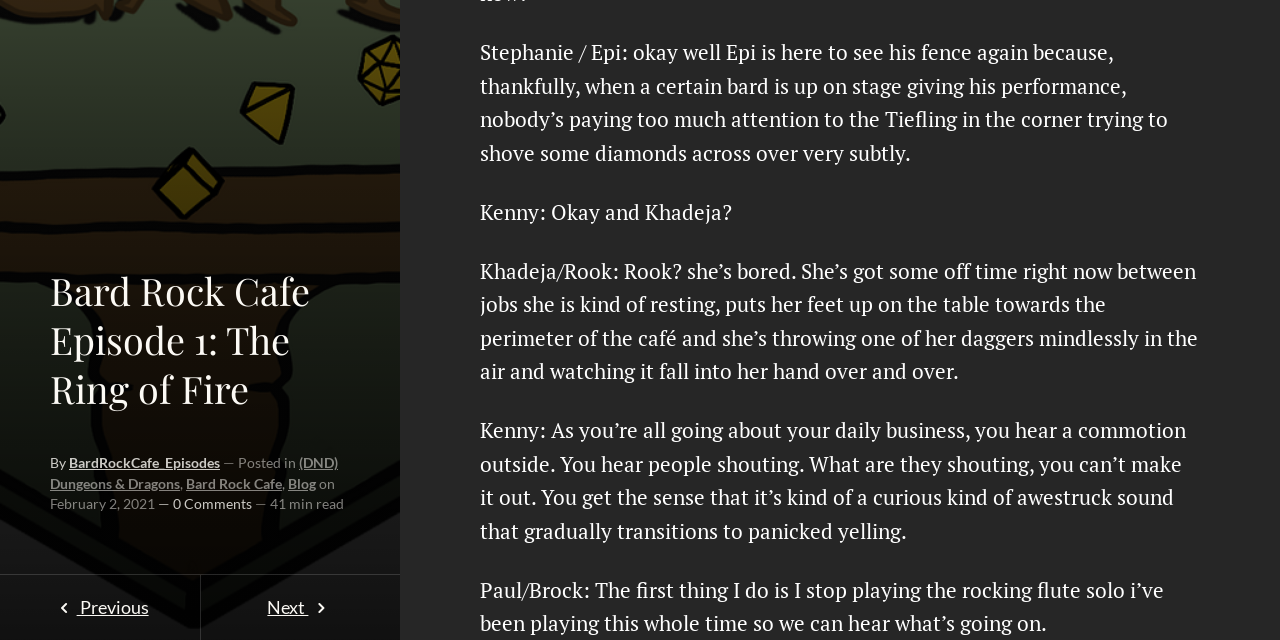Determine the bounding box coordinates of the UI element that matches the following description: "Hosting Guide". The coordinates should be four float numbers between 0 and 1 in the format [left, top, right, bottom].

None